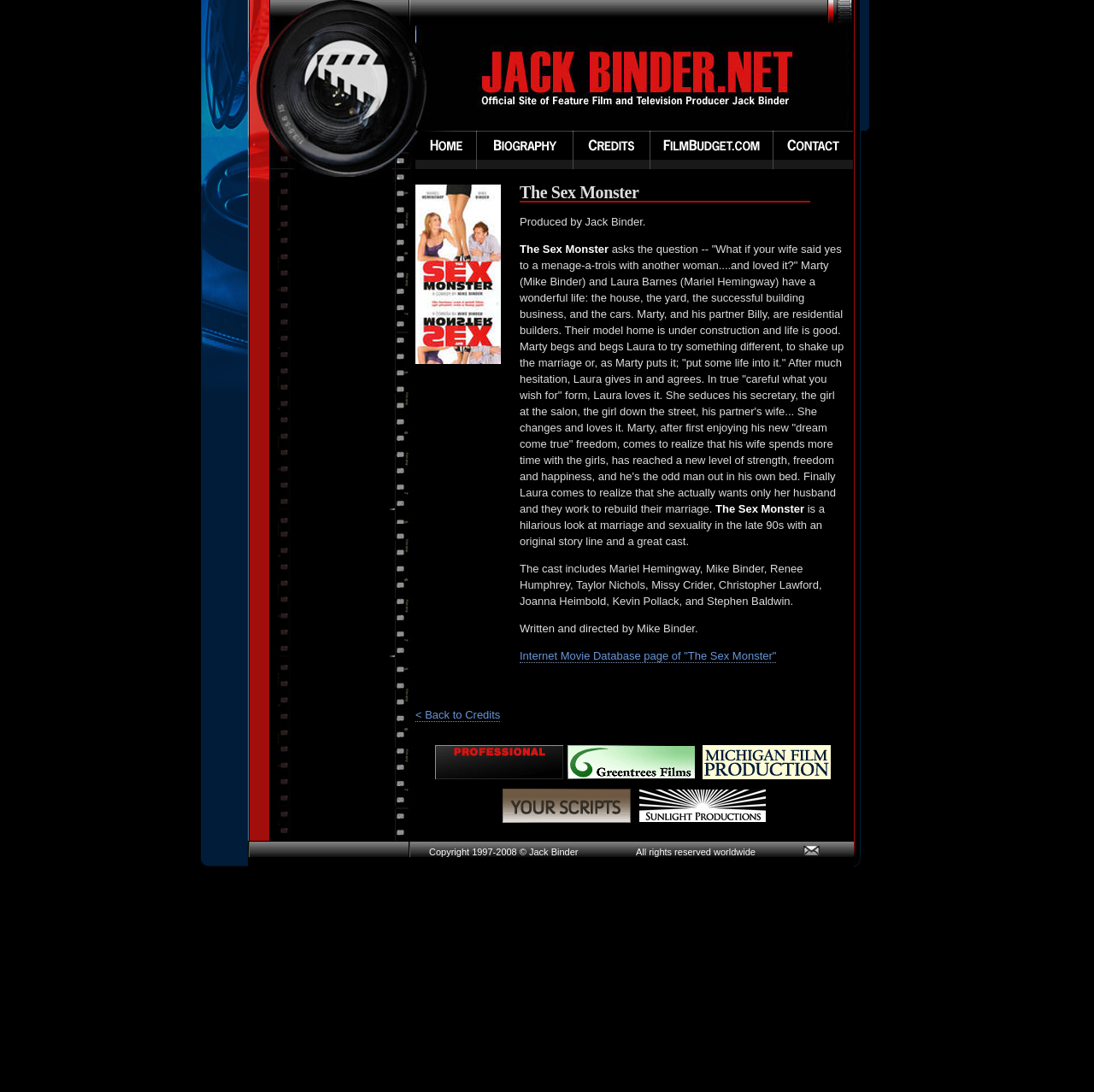What is the name of the website that provides script reading services?
Please give a well-detailed answer to the question.

The answer can be found at the bottom of the webpage, in the list of links. One of the links is labeled 'Screenplay Reader - Script reading services'. This link is located in the last section of the webpage, among other links to film-related websites.